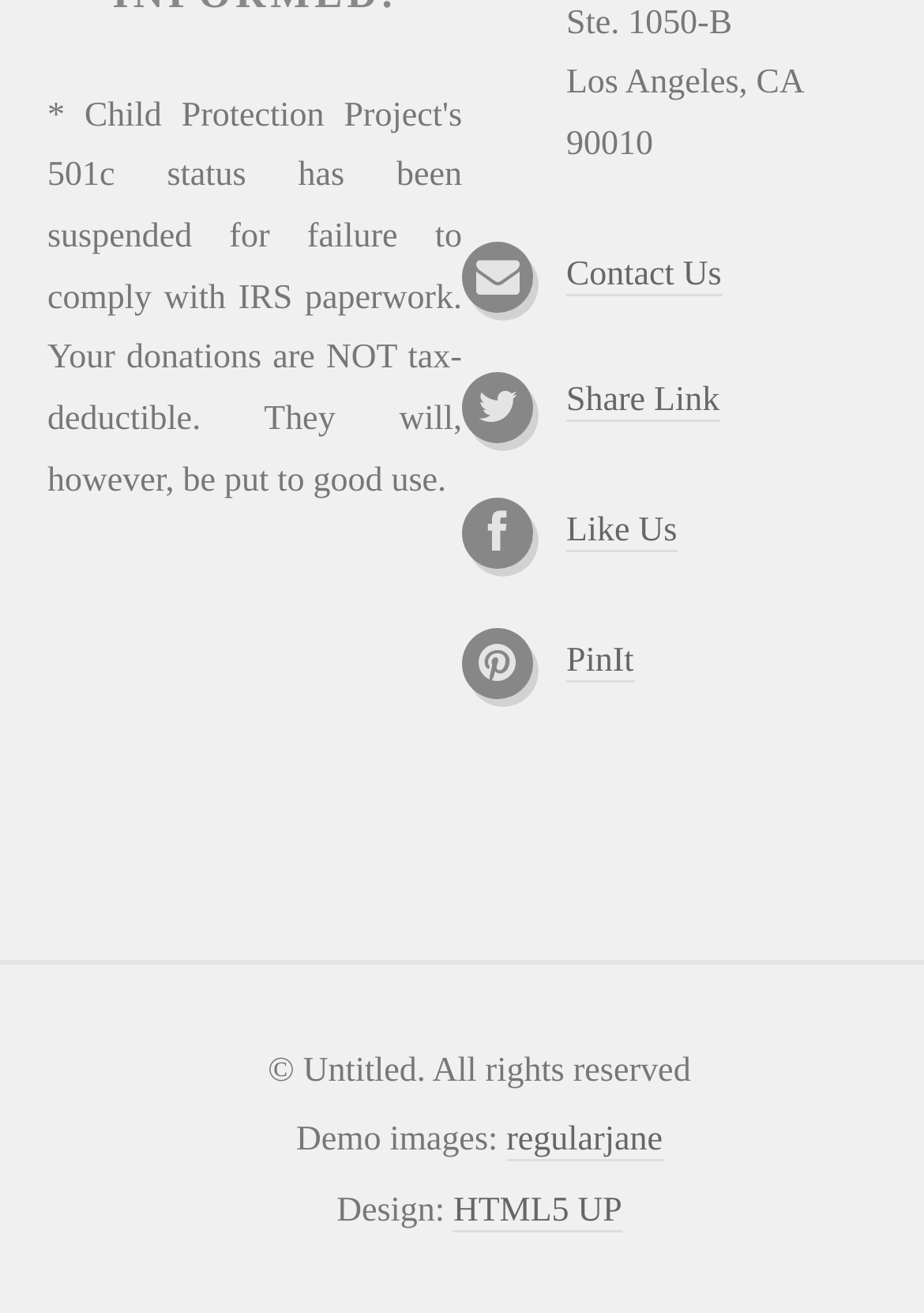Using details from the image, please answer the following question comprehensively:
How many demo images are mentioned?

I found the static text element 'Demo images:' at the bottom section of the webpage, which mentions one demo image, credited to 'regularjane'.